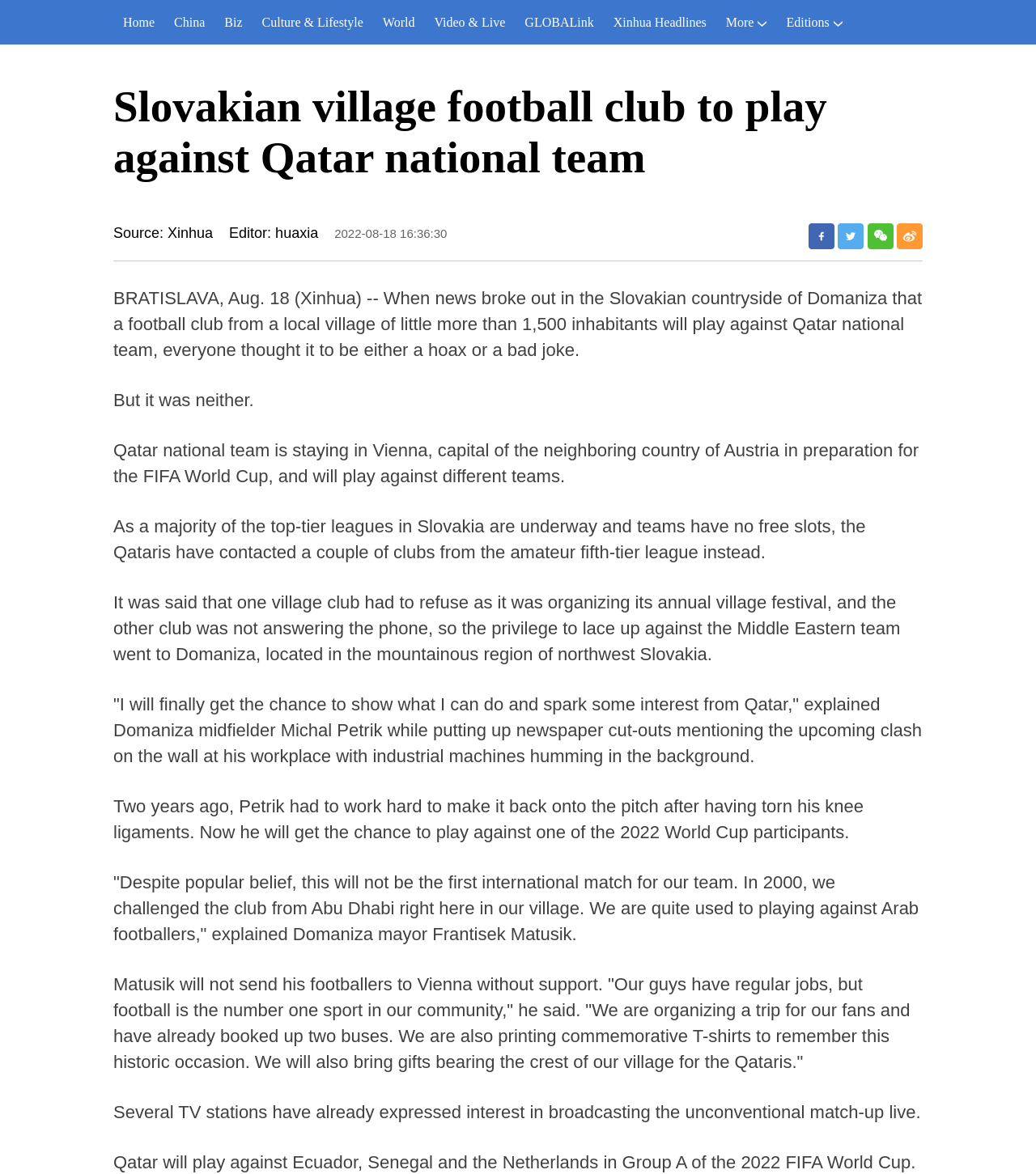Please locate the bounding box coordinates of the region I need to click to follow this instruction: "Click on the Home link".

[0.109, 0.0, 0.159, 0.038]